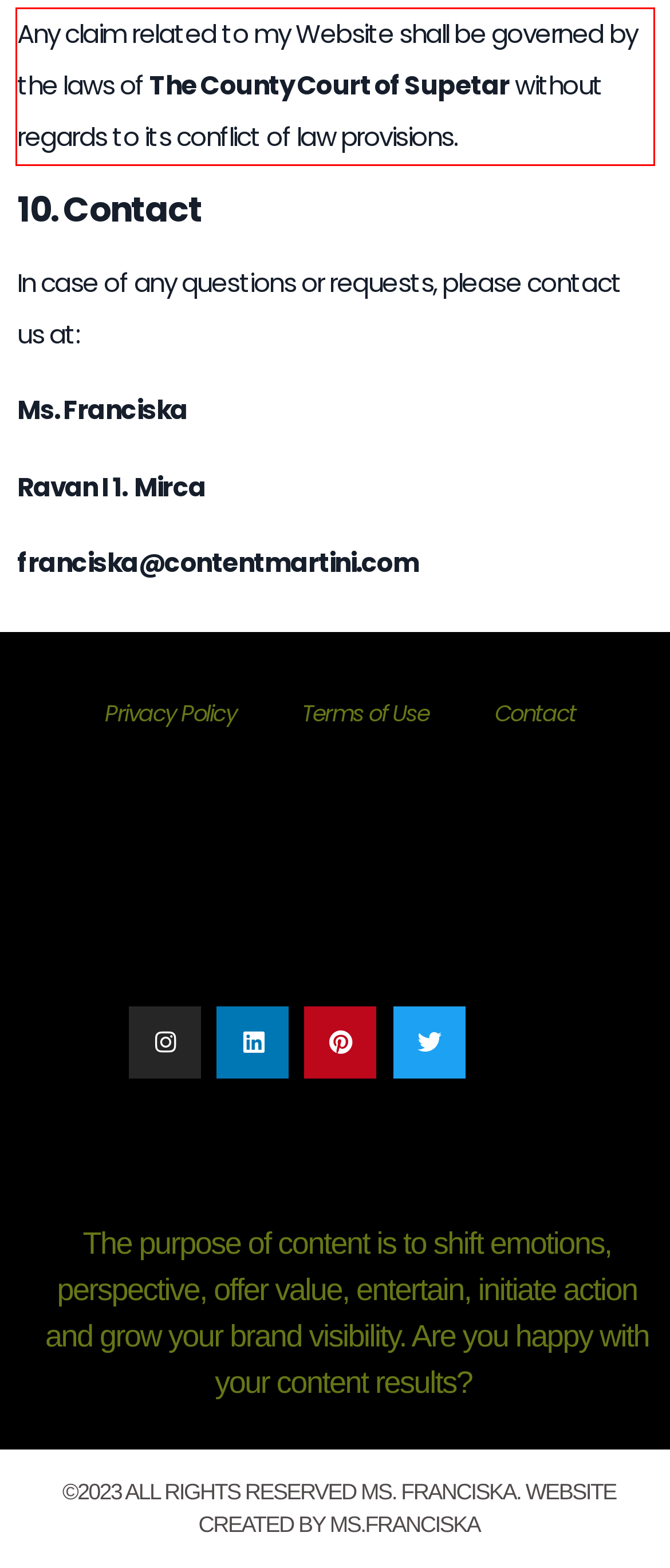In the given screenshot, locate the red bounding box and extract the text content from within it.

Any claim related to my Website shall be governed by the laws of The County Court of Supetar without regards to its conflict of law provisions.